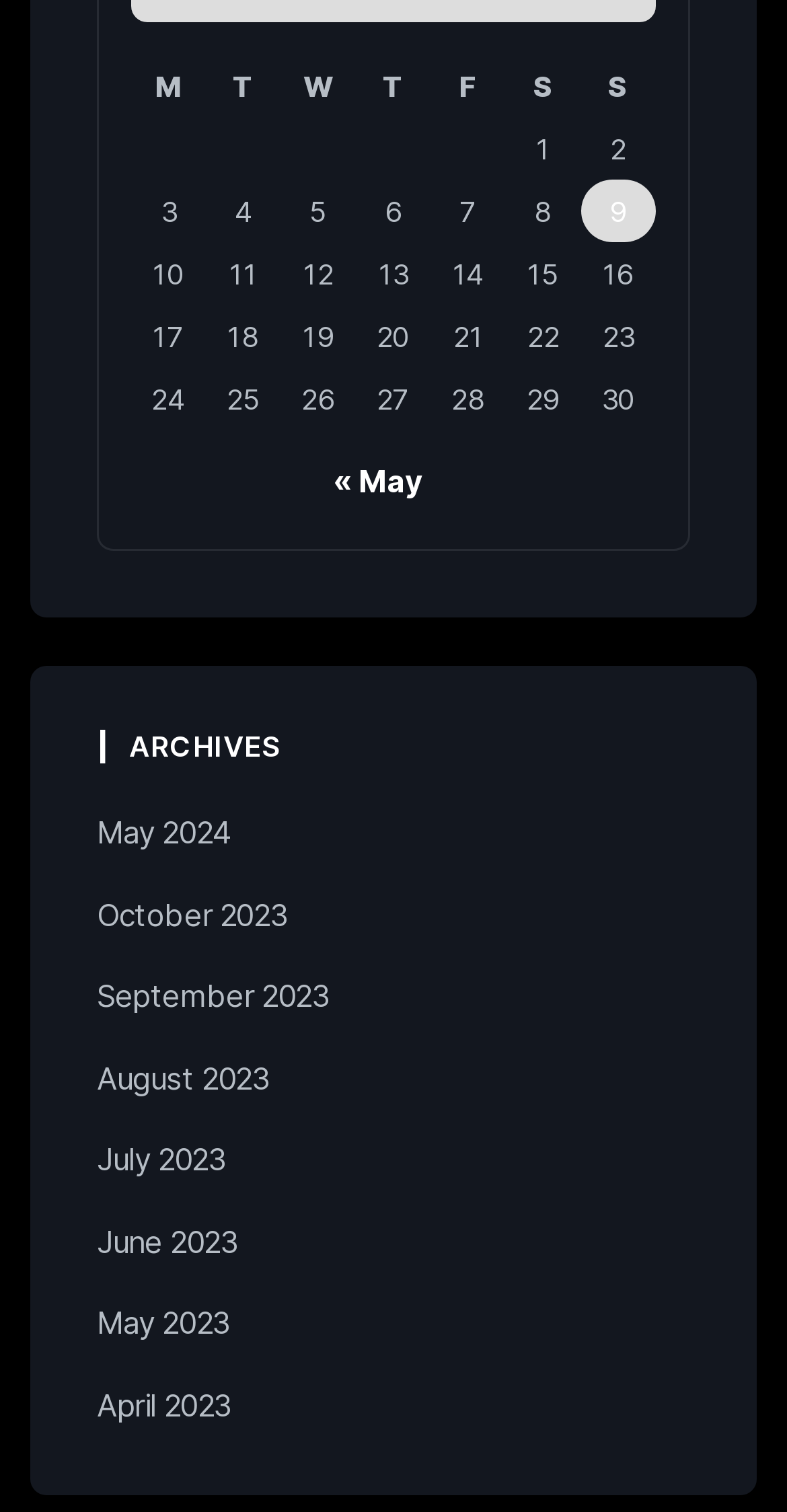Find the bounding box coordinates of the element you need to click on to perform this action: 'Go to the 'September 2023' page'. The coordinates should be represented by four float values between 0 and 1, in the format [left, top, right, bottom].

[0.123, 0.646, 0.418, 0.672]